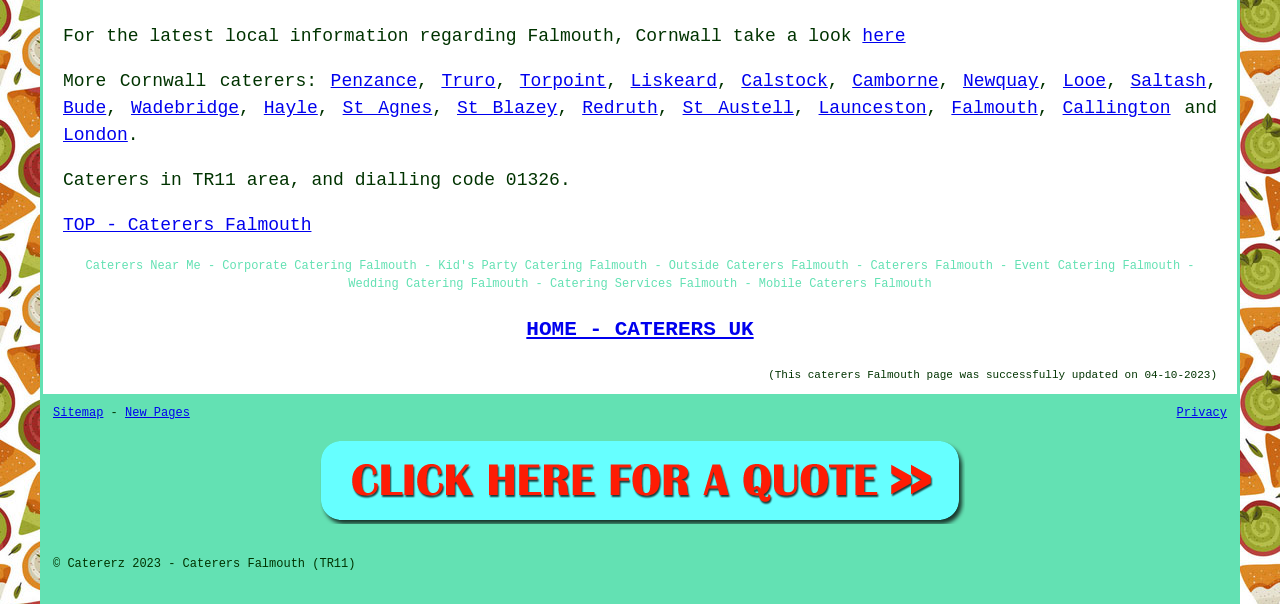Respond with a single word or phrase to the following question:
What is the location mentioned in the first sentence?

Falmouth, Cornwall